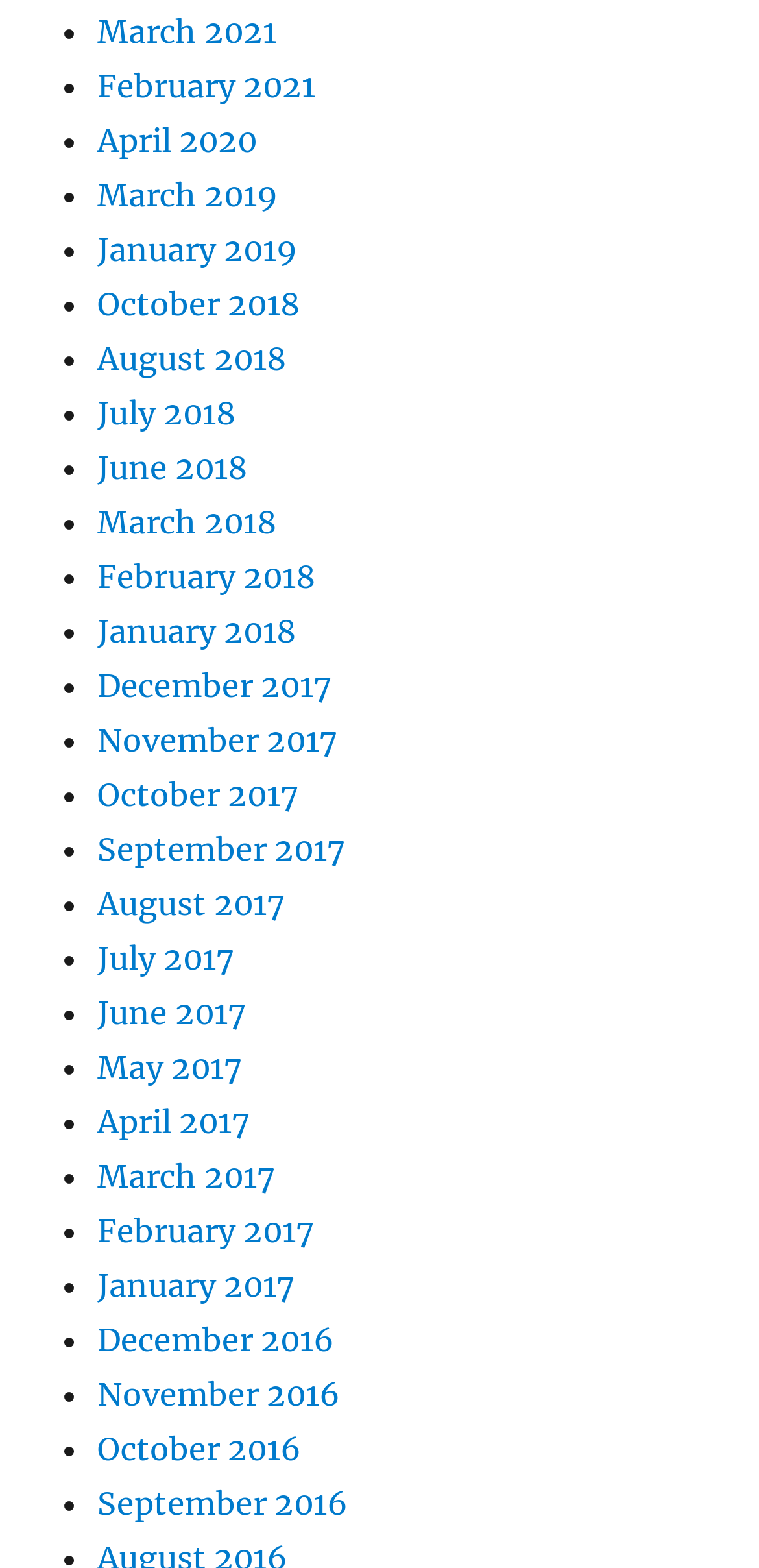How many months are listed?
Please provide a single word or phrase based on the screenshot.

25